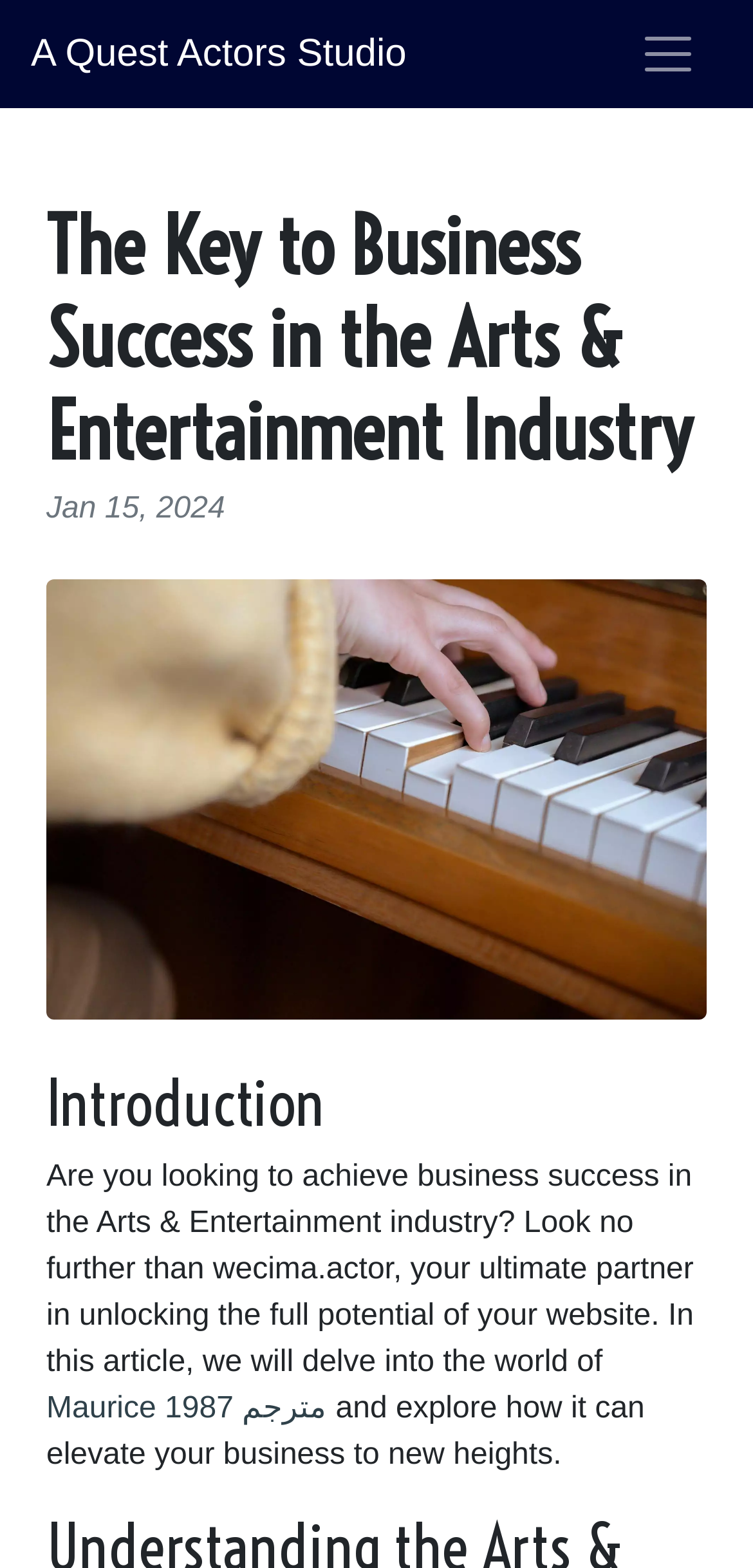What is the topic of the article?
Please respond to the question with as much detail as possible.

I determined the topic of the article by reading the heading 'The Key to Business Success in the Arts & Entertainment Industry' and the introductory text 'Are you looking to achieve business success in the Arts & Entertainment industry?' which suggests that the article is about achieving business success in the Arts & Entertainment industry.